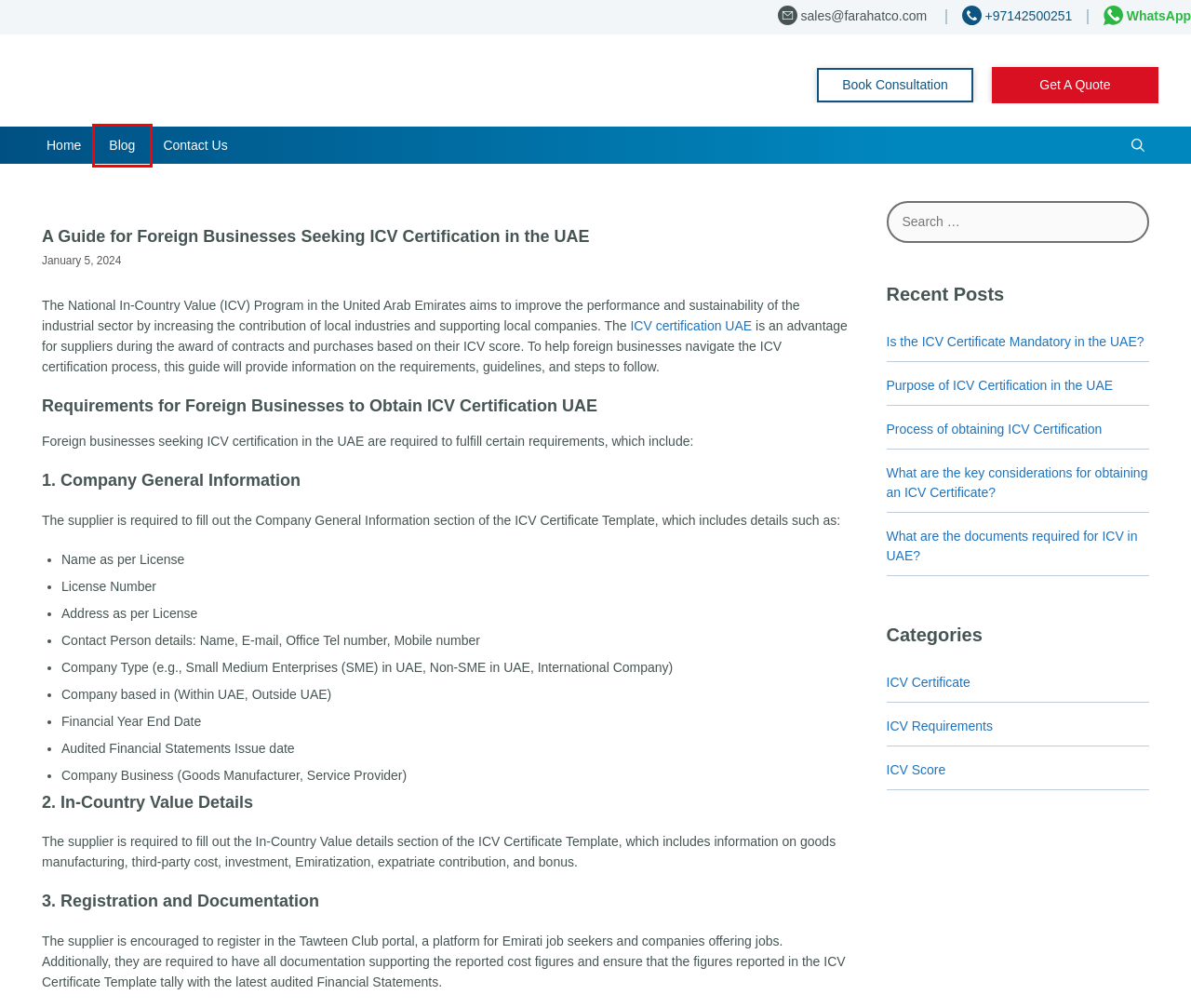You have a screenshot of a webpage, and a red bounding box highlights an element. Select the webpage description that best fits the new page after clicking the element within the bounding box. Options are:
A. ICV Score Archives - ICV Certificate
B. Get a Quote - ICV Certificate
C. Process of obtaining ICV Certification in UAE
D. In Country Value Certificate | ICV Certificate Dubai, Abu Dhabi
E. Contacts us - ICV Certificate UAE
F. Latest updates of ICV Certificate in UAE
G. ICV Requirements in UAE
H. ICV Certificate Archives - ICV Certificate

F